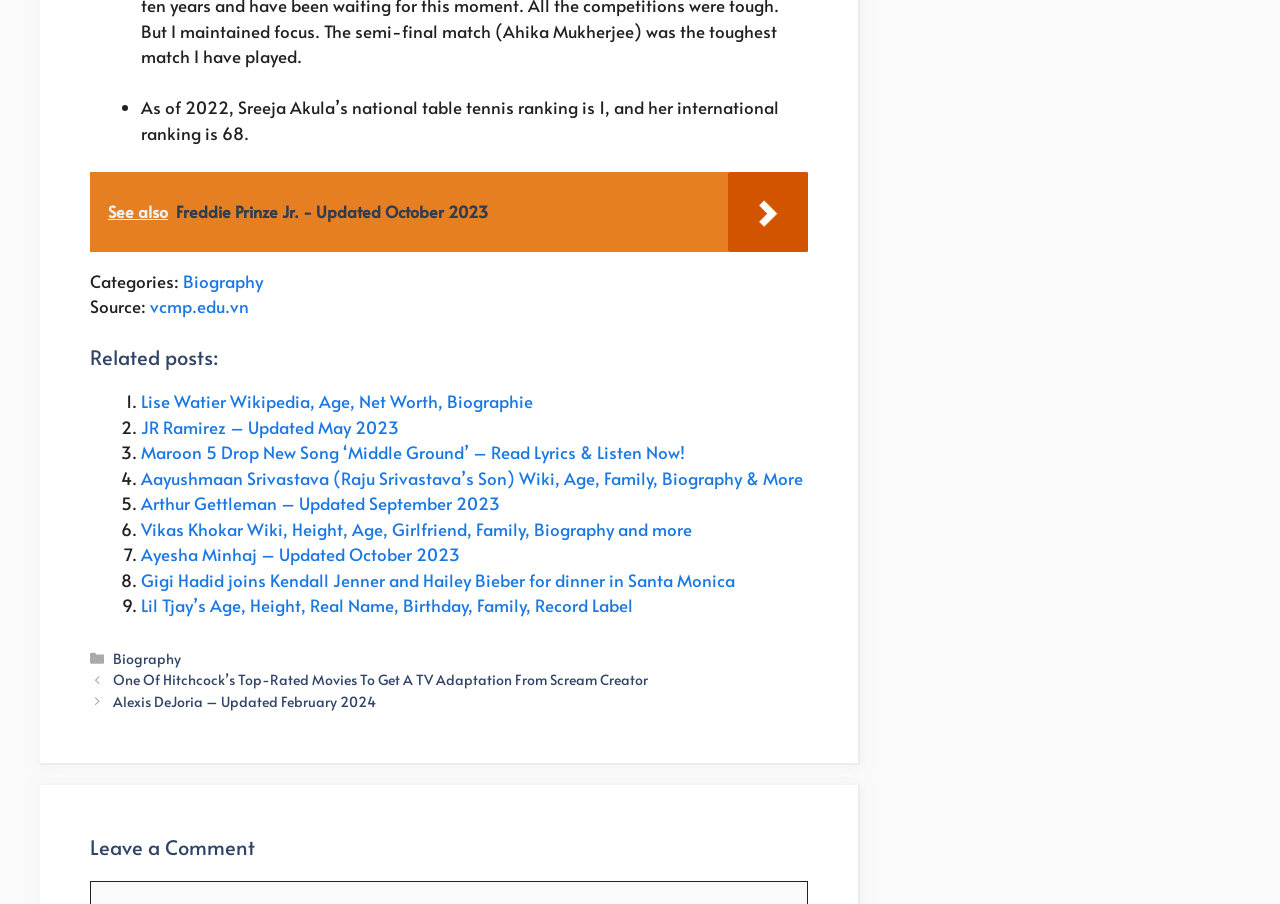Specify the bounding box coordinates of the region I need to click to perform the following instruction: "Read the post about Lise Watier's Wikipedia". The coordinates must be four float numbers in the range of 0 to 1, i.e., [left, top, right, bottom].

[0.11, 0.431, 0.416, 0.457]